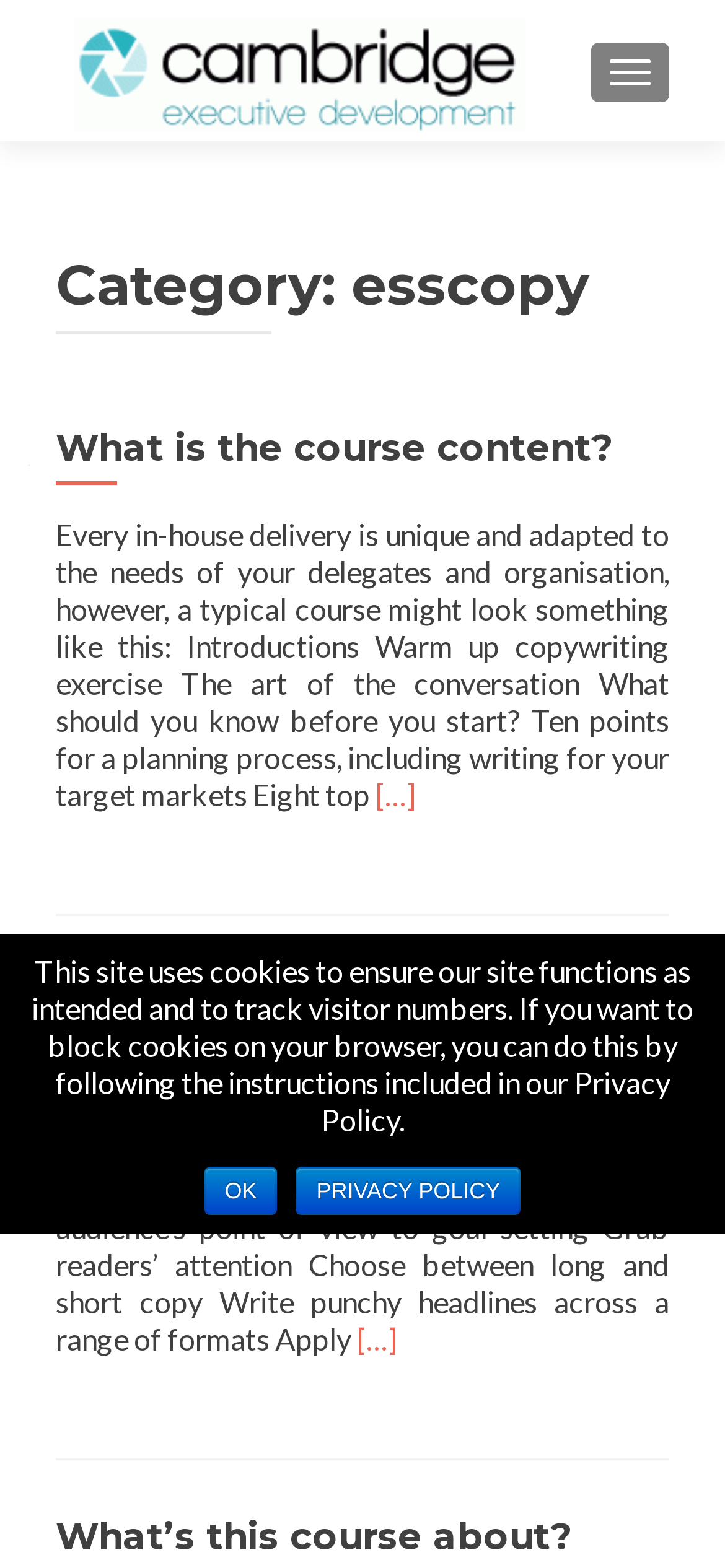What is the purpose of the course?
Use the screenshot to answer the question with a single word or phrase.

To develop copywriting skills